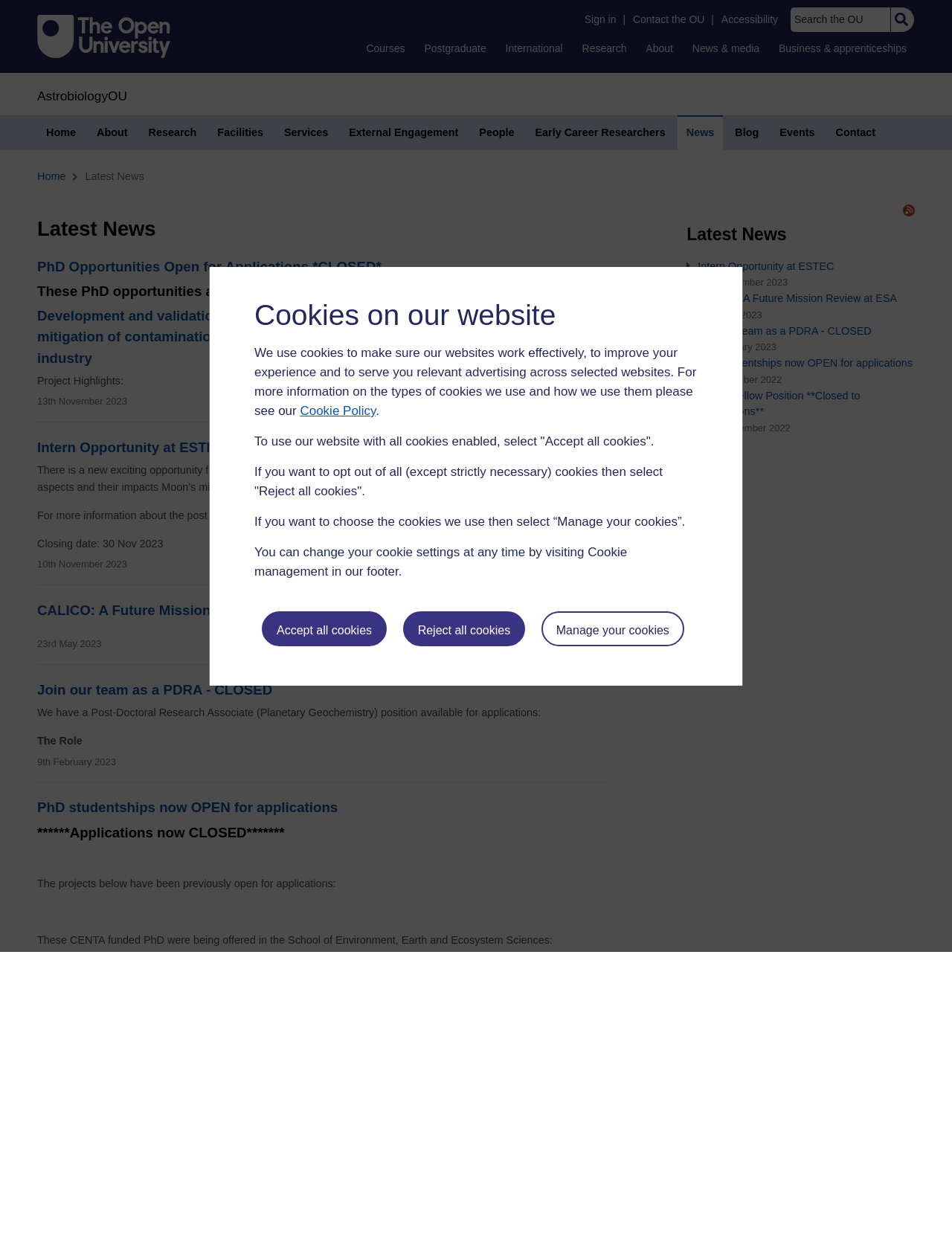What type of research is AstrobiologyOU involved in?
Provide a fully detailed and comprehensive answer to the question.

I found the answer by looking at the heading 'AstrobiologyOU' and the links and headings related to it, which suggest that AstrobiologyOU is involved in astrobiology research.